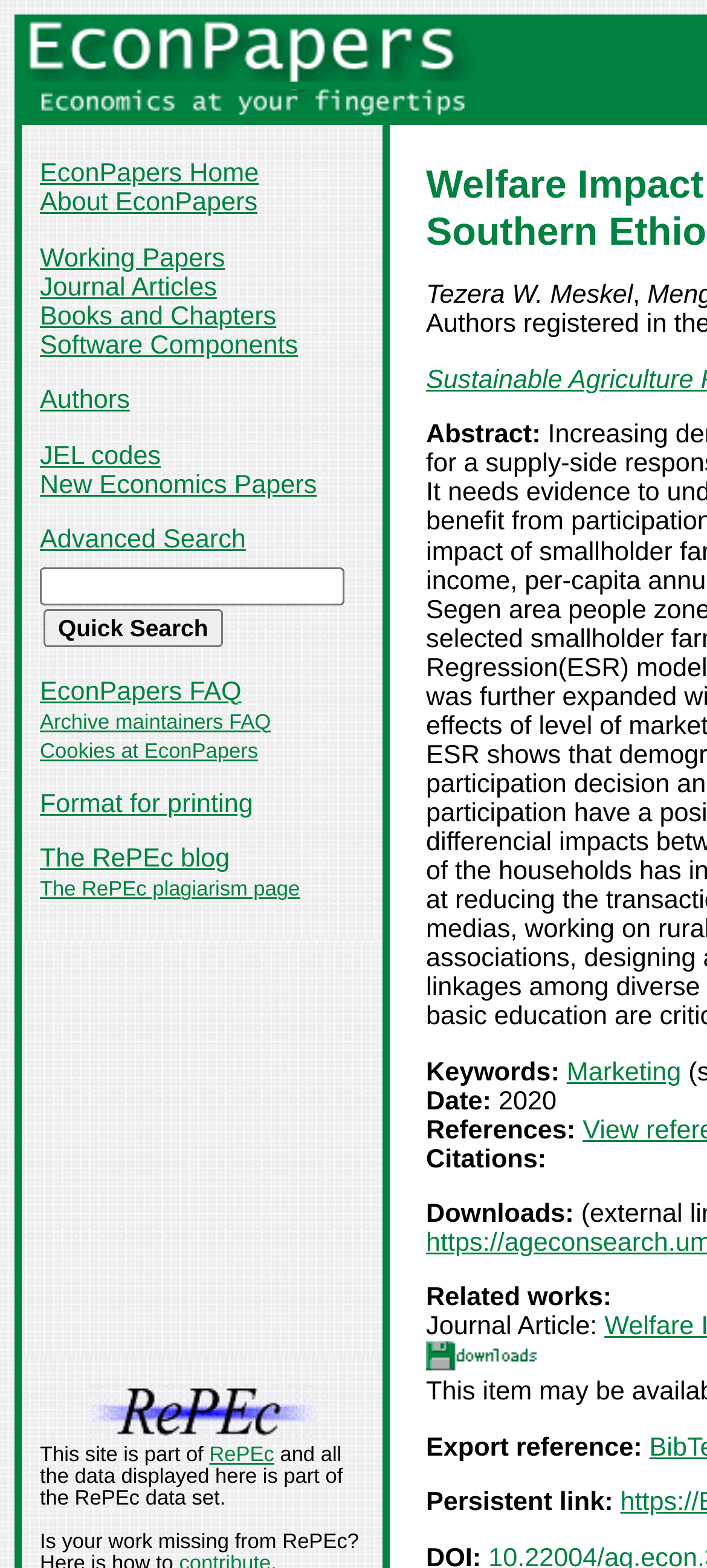Specify the bounding box coordinates of the region I need to click to perform the following instruction: "Search using the 'Quick Search' button". The coordinates must be four float numbers in the range of 0 to 1, i.e., [left, top, right, bottom].

[0.062, 0.389, 0.315, 0.413]